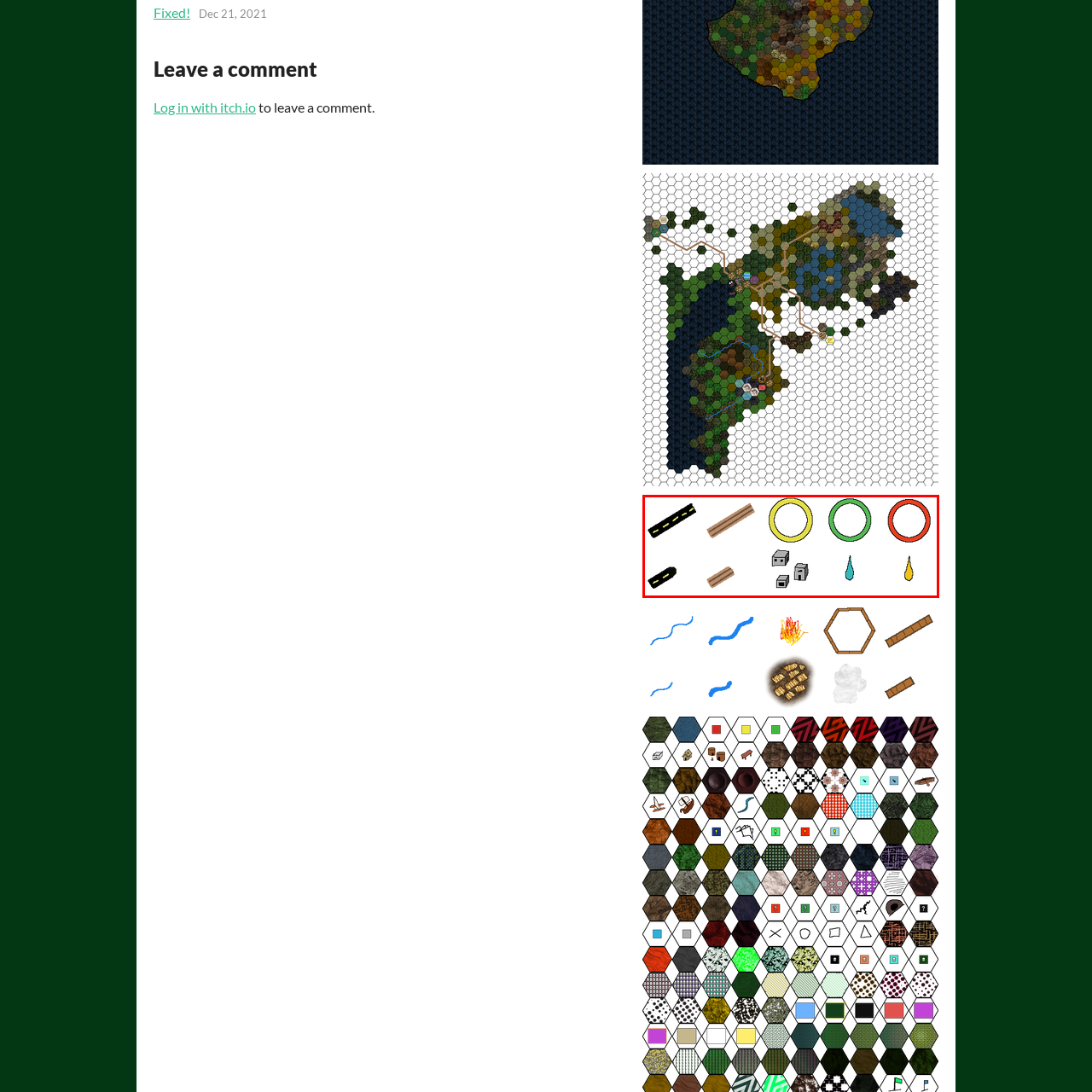Give a detailed account of the picture within the red bounded area.

The image showcases a collection of various game-related assets, each rendered in a simple, colorful style. On the left, there are two black road segments, likely indicating pathways or tracks. Next, a stack of two wooden planks suggests construction or environmental elements. Moving to the right, three concentric rings are displayed in yellow, green, and red, which could represent collectible items or obstacles within a game. 

Below these rings, there are three blocks—two gray cubes and one darker gray cube—possibly used as building materials or interactive objects. Finally, two droplets are depicted in blue and yellow, hinting at power-ups or liquid resources, commonly seen in gaming contexts. This assortment of assets illustrates a playful environment, fitting for a creative digital or gaming platform.